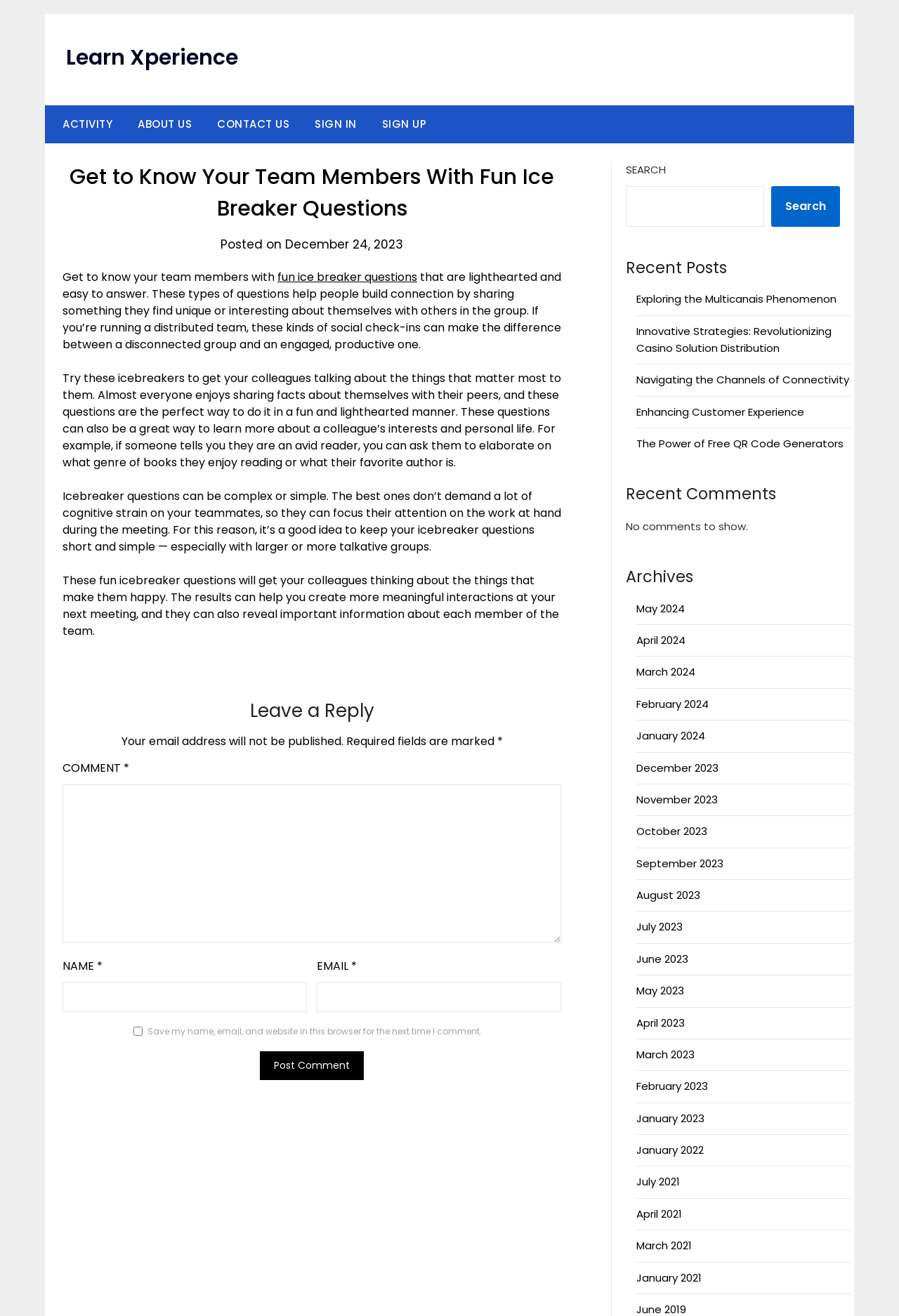What is the benefit of using fun icebreaker questions?
Please respond to the question thoroughly and include all relevant details.

According to the webpage, using fun icebreaker questions can help create more meaningful interactions at the next meeting, and they can also reveal important information about each member of the team.